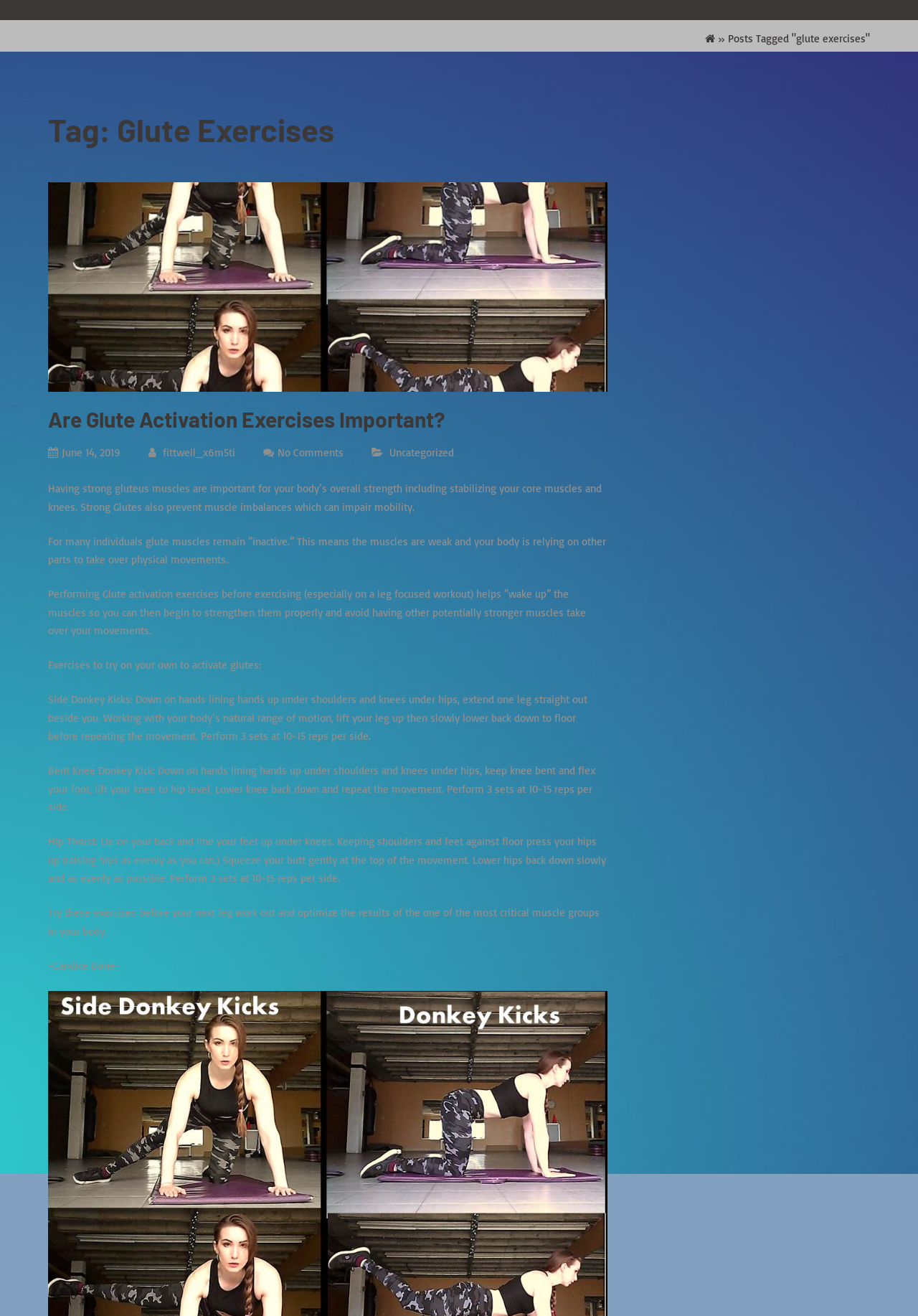Based on the description "Are Glute Activation Exercises Important?", find the bounding box of the specified UI element.

[0.052, 0.309, 0.485, 0.328]